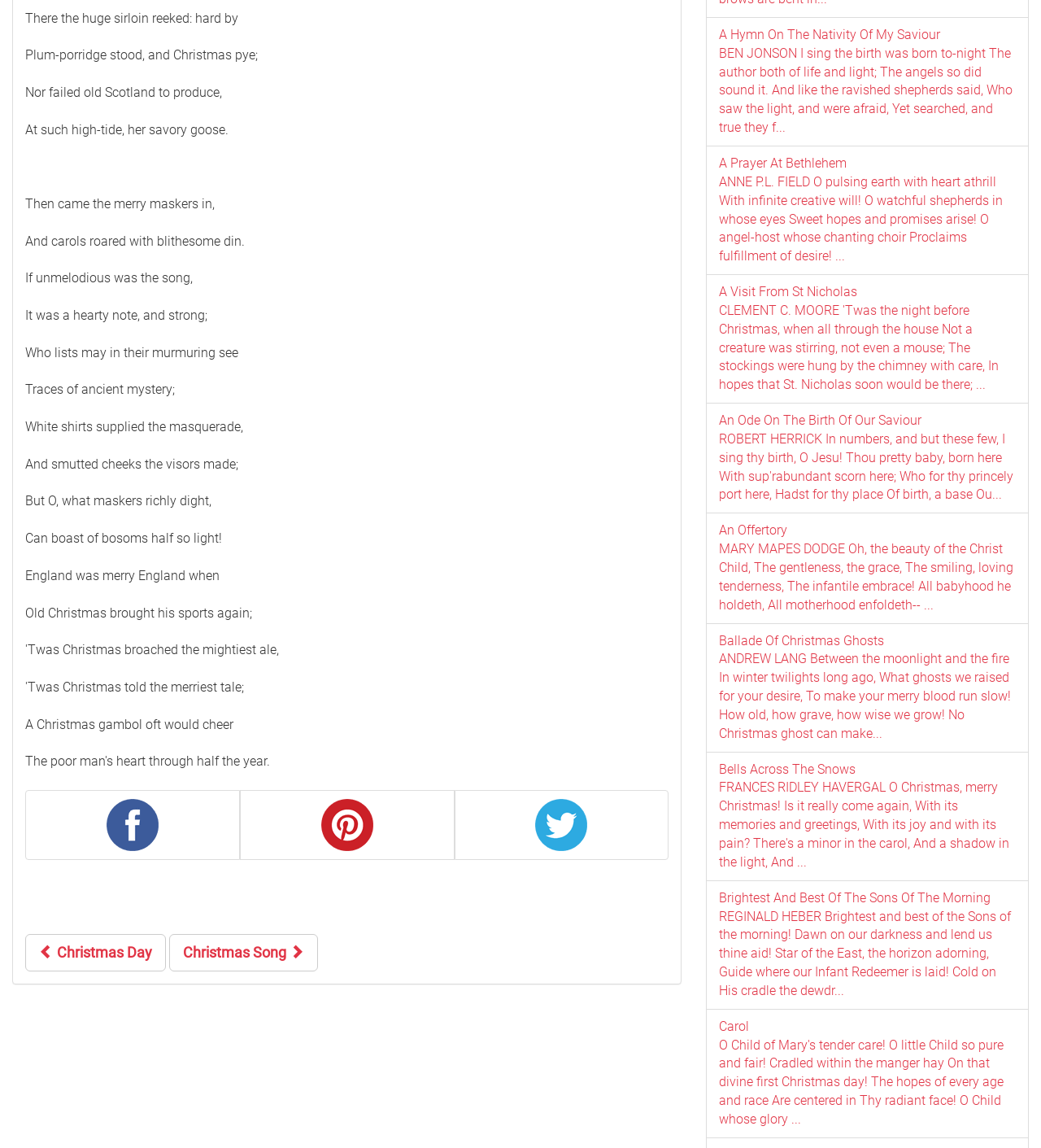What is the purpose of the buttons on this webpage?
Answer the question using a single word or phrase, according to the image.

To navigate to related content